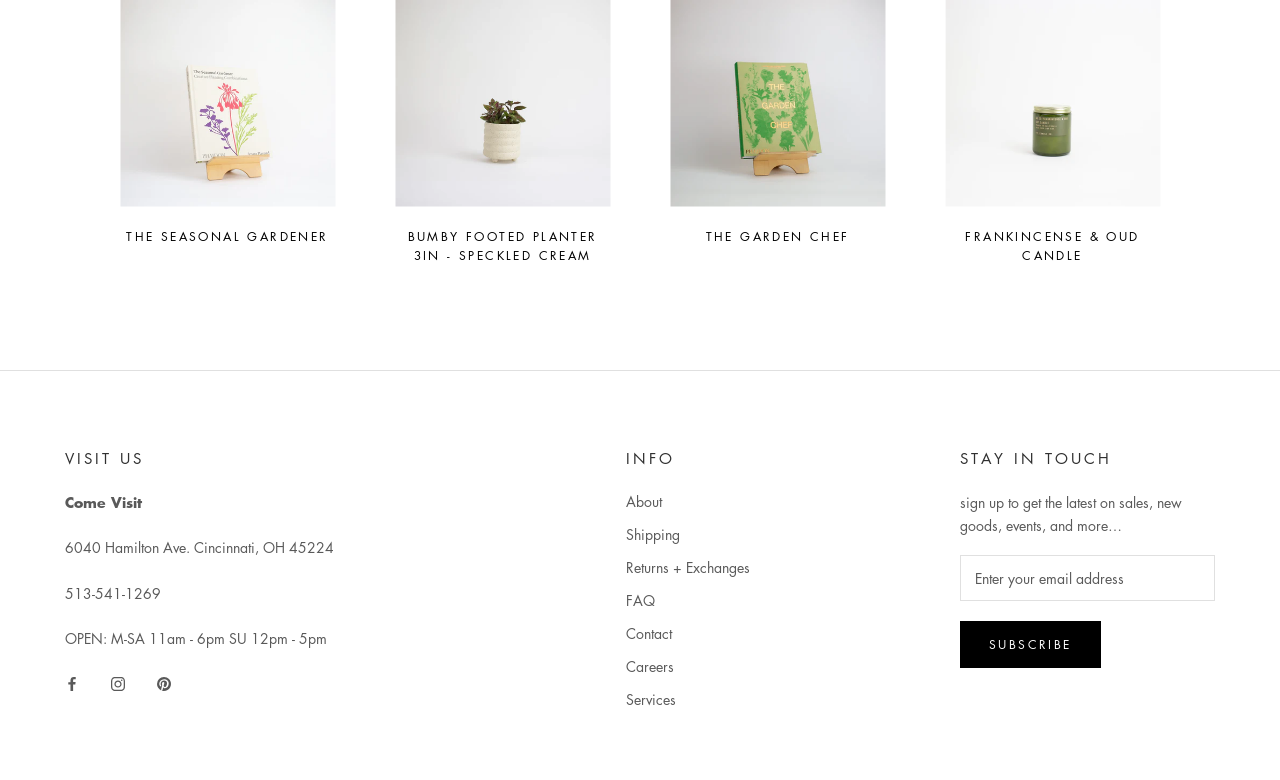What is the address of the store?
From the details in the image, provide a complete and detailed answer to the question.

I found the address by looking at the StaticText element with the text '6040 Hamilton Ave. Cincinnati, OH 45224' which has a bounding box coordinate of [0.051, 0.689, 0.261, 0.714]. This element is located under the 'VISIT US' heading.